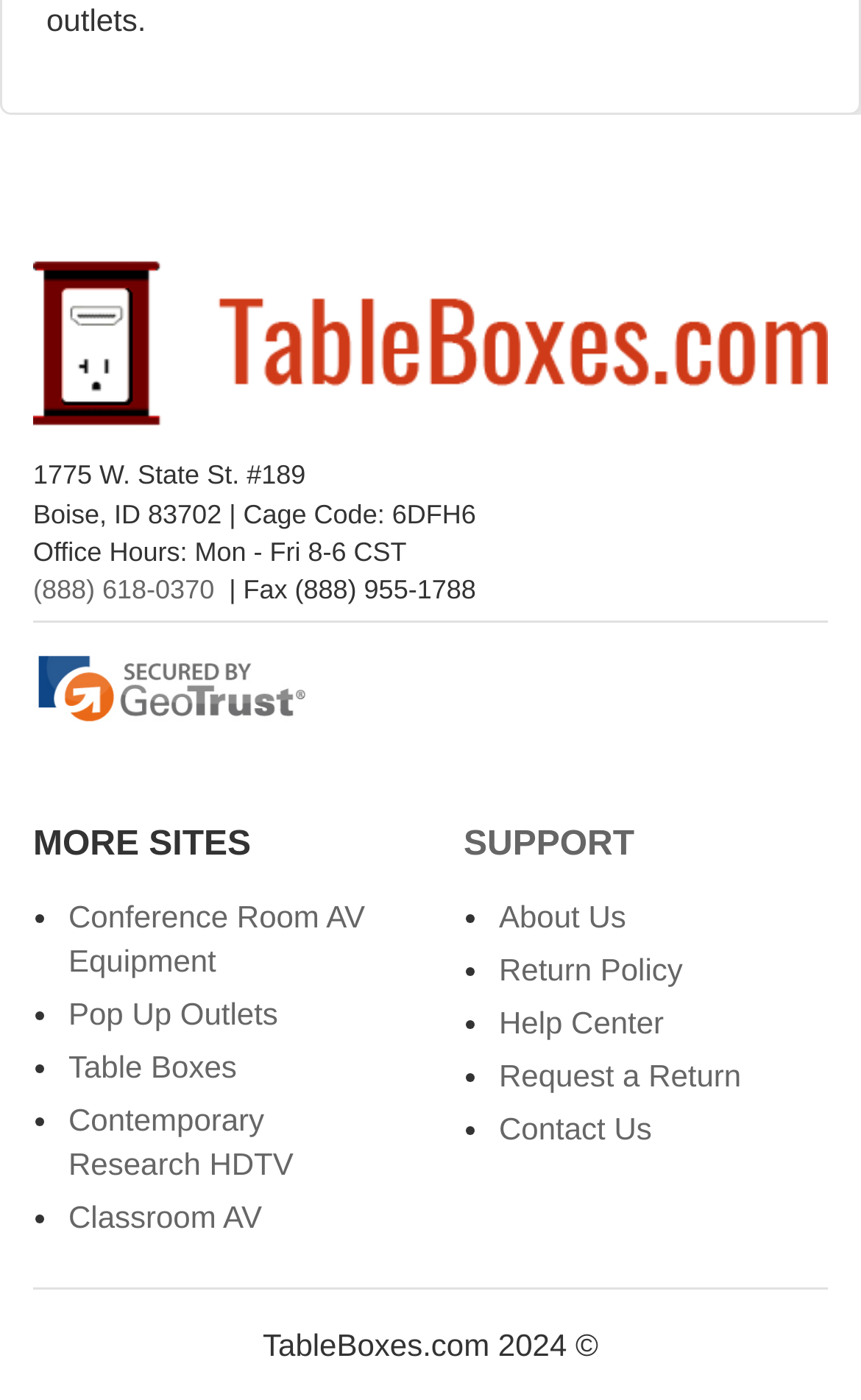What is the purpose of the GeoTrust SSL image?
Refer to the screenshot and answer in one word or phrase.

To indicate a secure connection